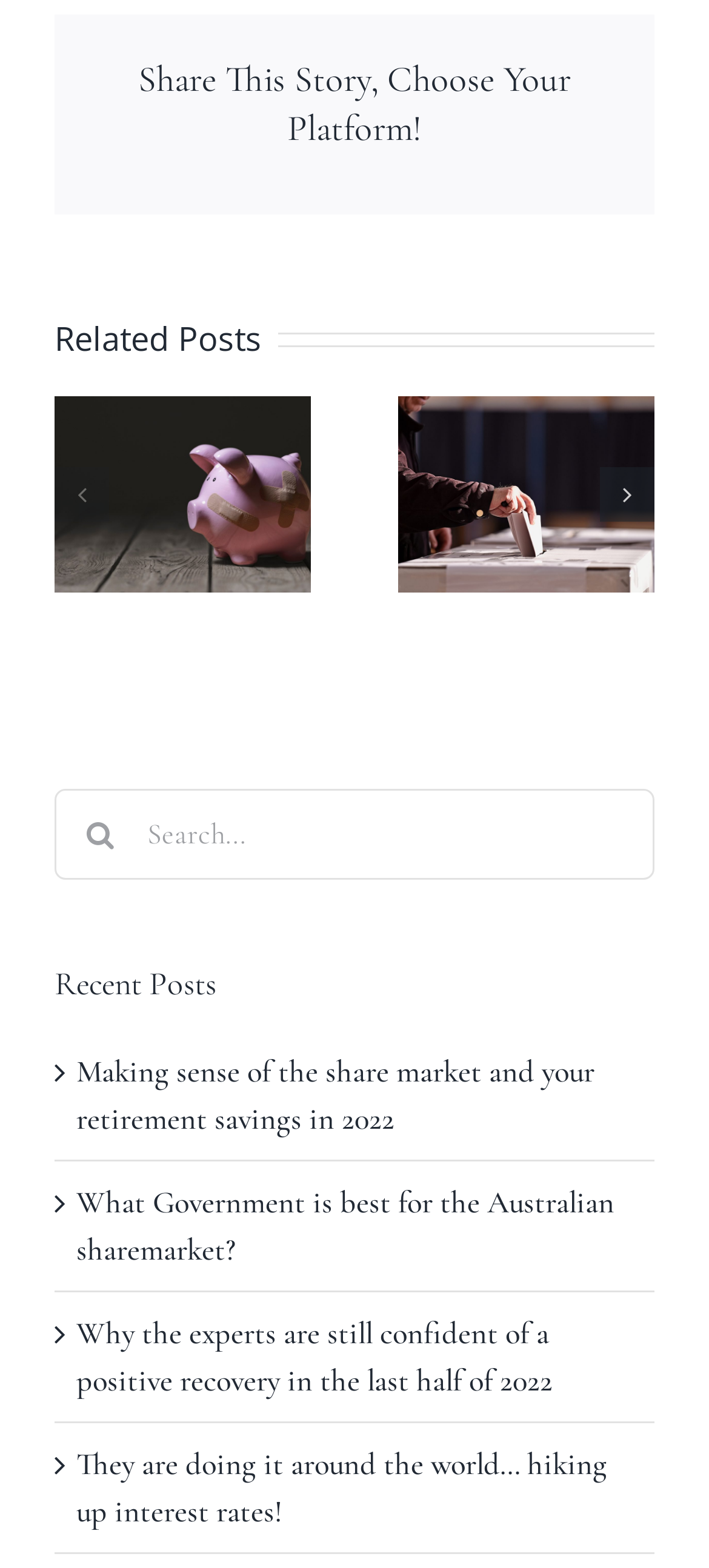Ascertain the bounding box coordinates for the UI element detailed here: "Gallery". The coordinates should be provided as [left, top, right, bottom] with each value being a float between 0 and 1.

[0.882, 0.161, 0.975, 0.203]